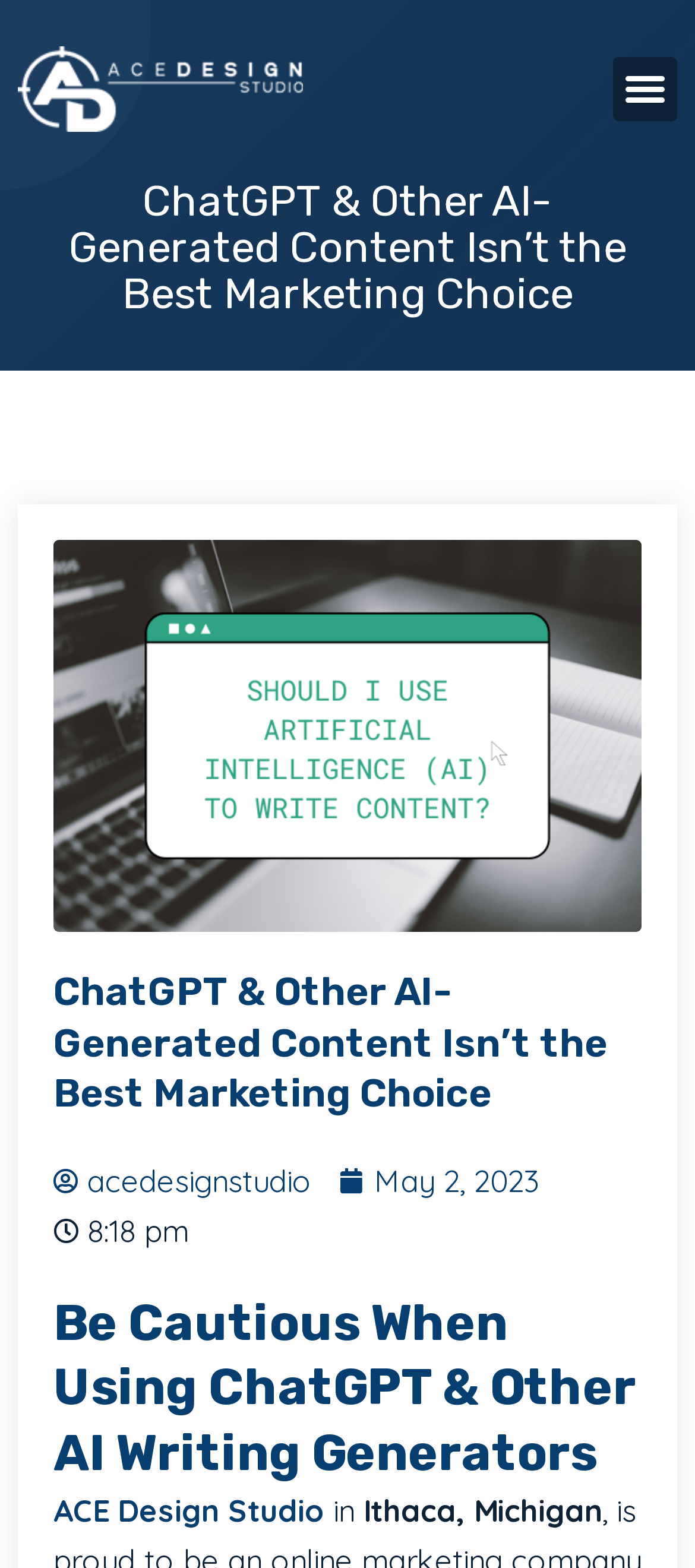What is the name of the design studio?
Based on the screenshot, respond with a single word or phrase.

ACE Design Studio